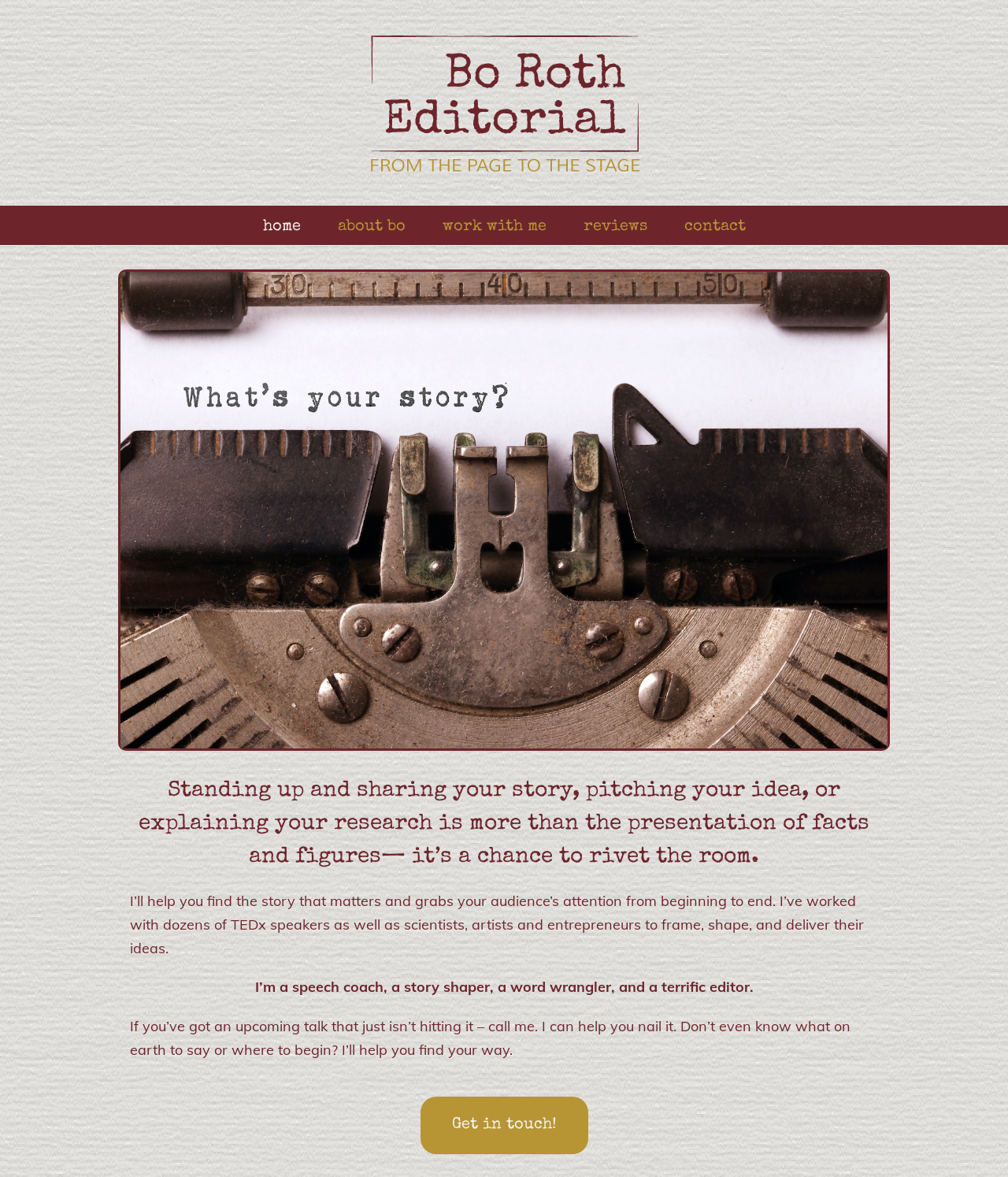How can one get in touch with the author?
Look at the screenshot and give a one-word or phrase answer.

by clicking 'Get in touch!'